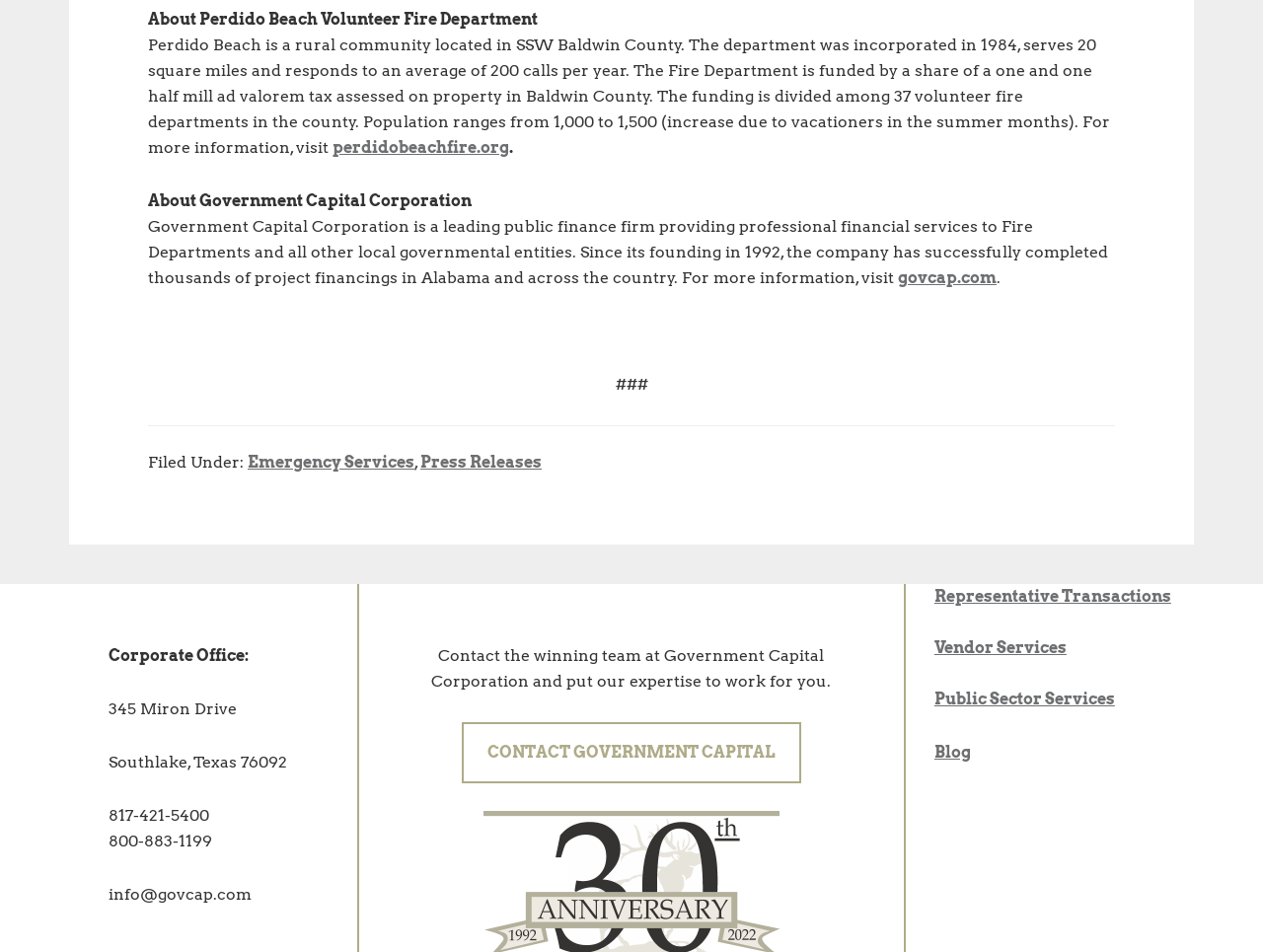What is the name of the fire department?
Using the image, elaborate on the answer with as much detail as possible.

The name of the fire department can be found in the static text element 'About Perdido Beach Volunteer Fire Department' at the top of the webpage.